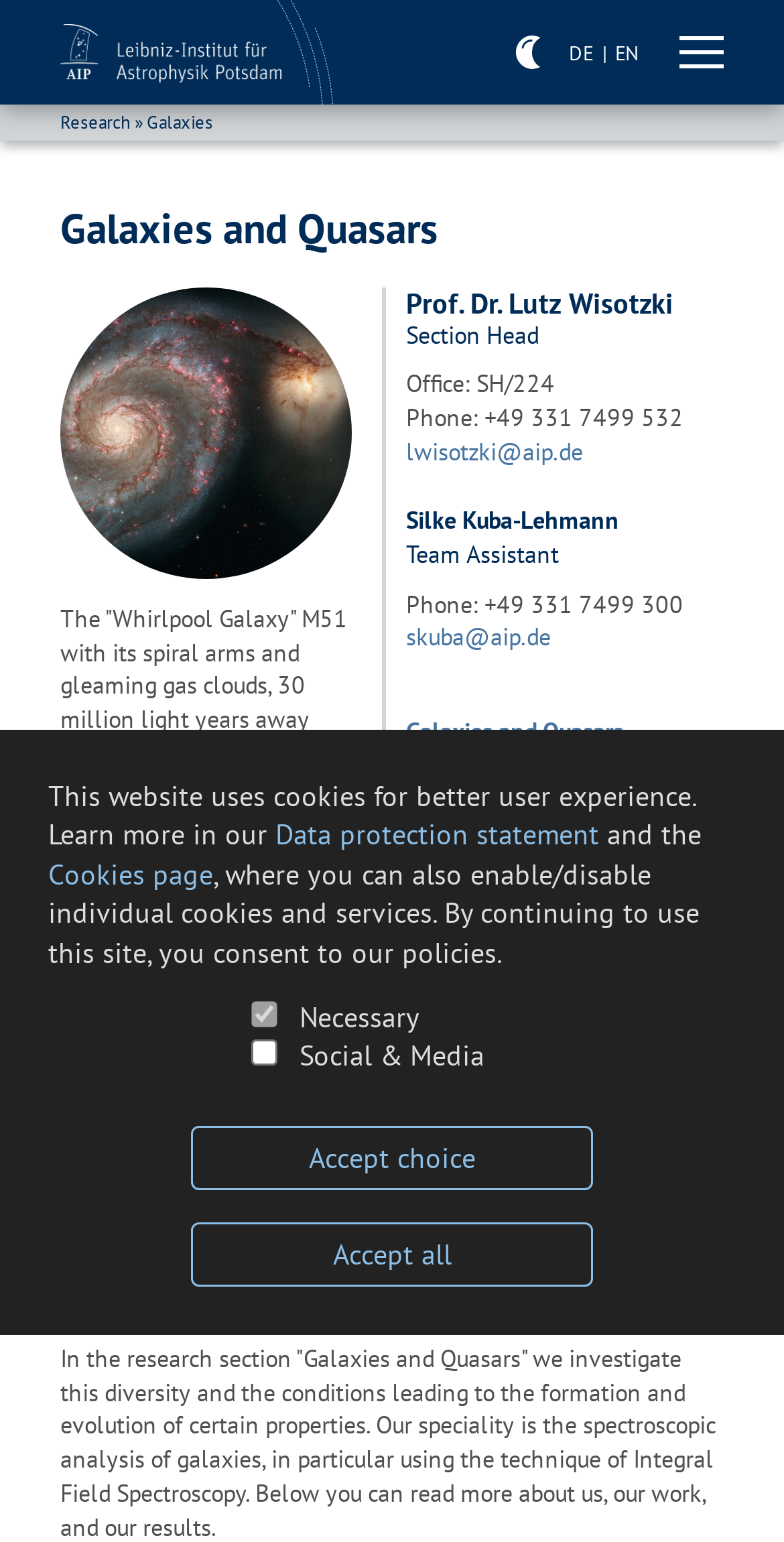Locate the bounding box coordinates of the area that needs to be clicked to fulfill the following instruction: "Read more about 'Prof. Dr. Lutz Wisotzki'". The coordinates should be in the format of four float numbers between 0 and 1, namely [left, top, right, bottom].

[0.518, 0.185, 0.859, 0.208]